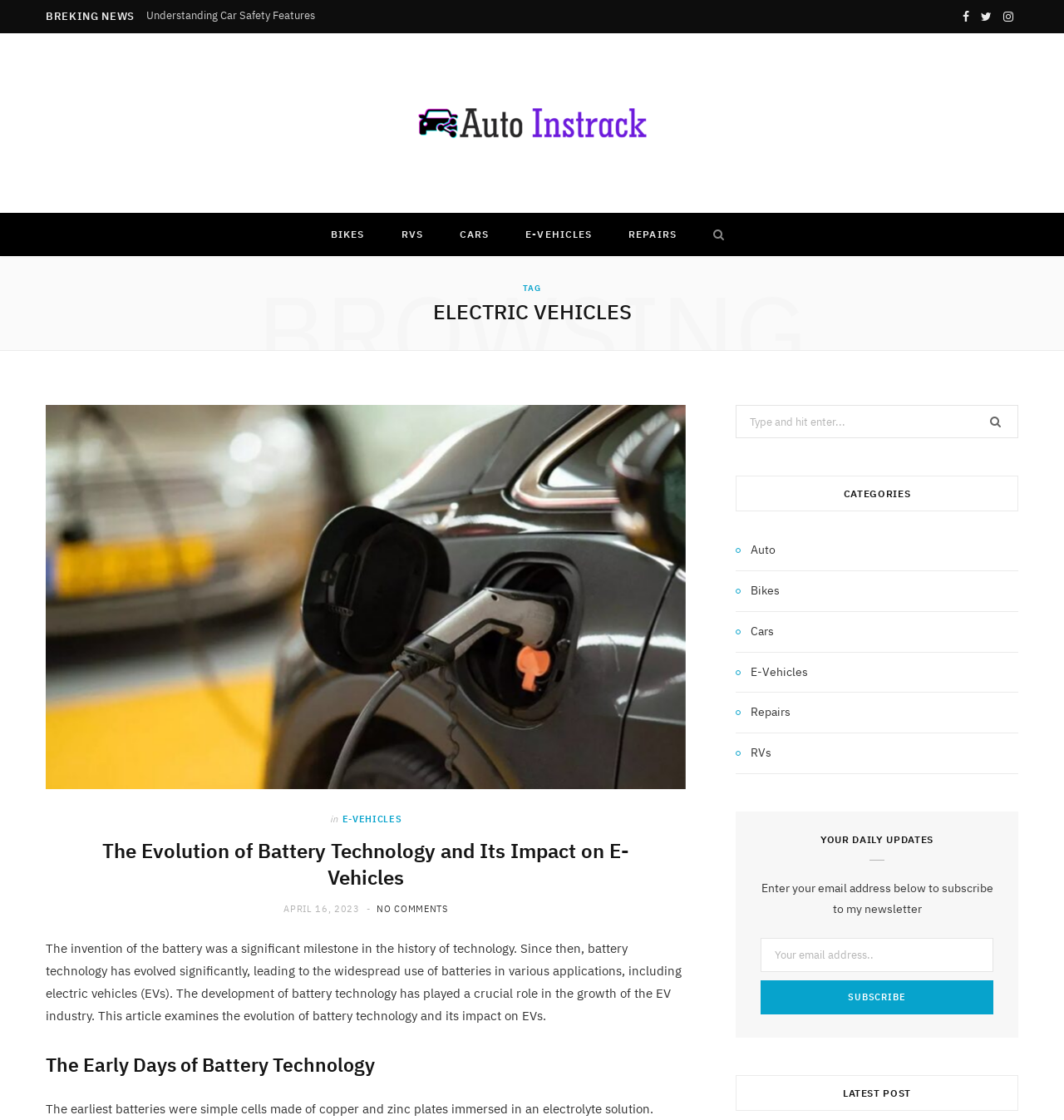Based on the description "Repairs", find the bounding box of the specified UI element.

[0.575, 0.19, 0.651, 0.229]